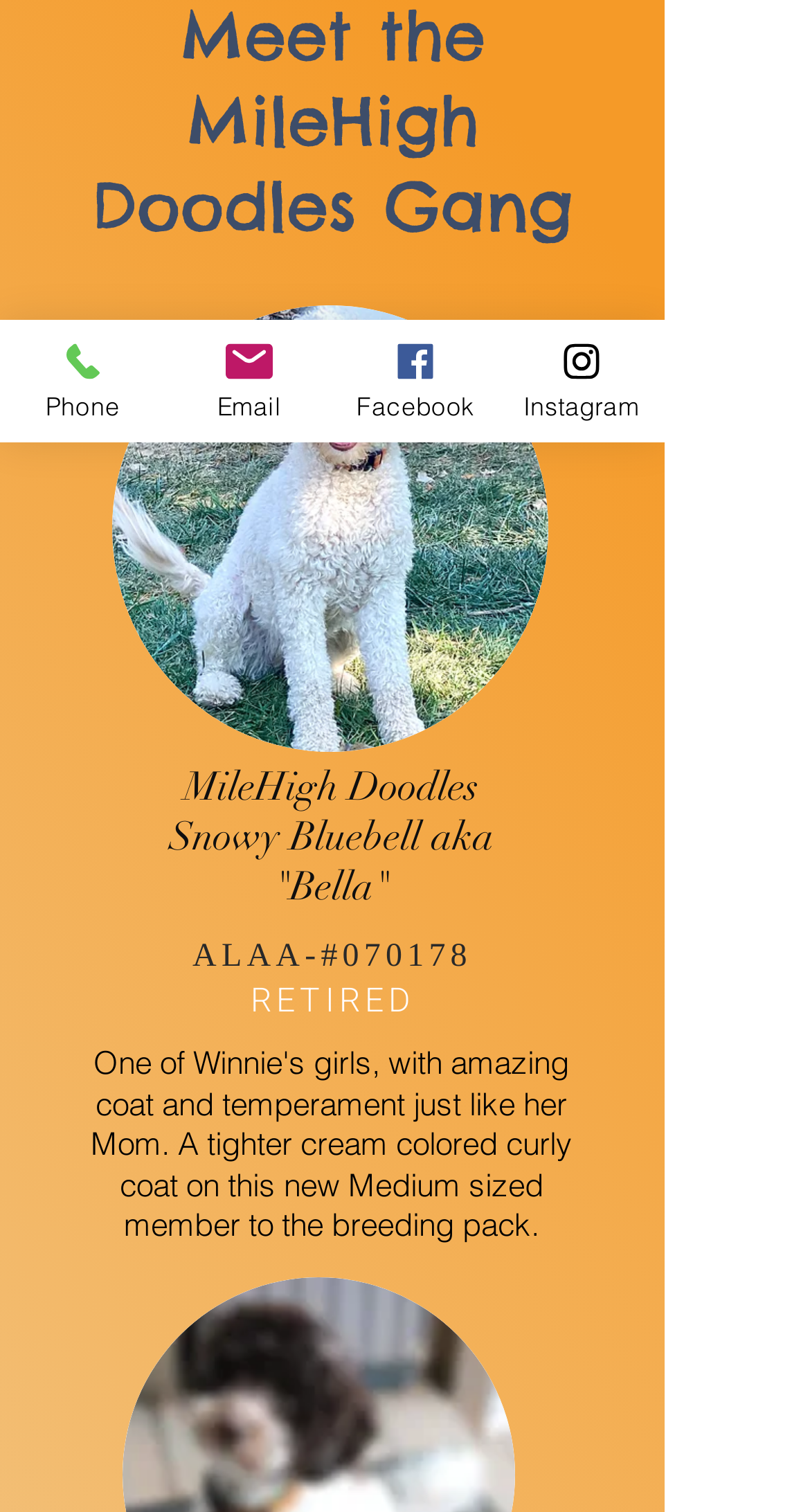Show the bounding box coordinates for the HTML element as described: "Facebook".

[0.41, 0.212, 0.615, 0.293]